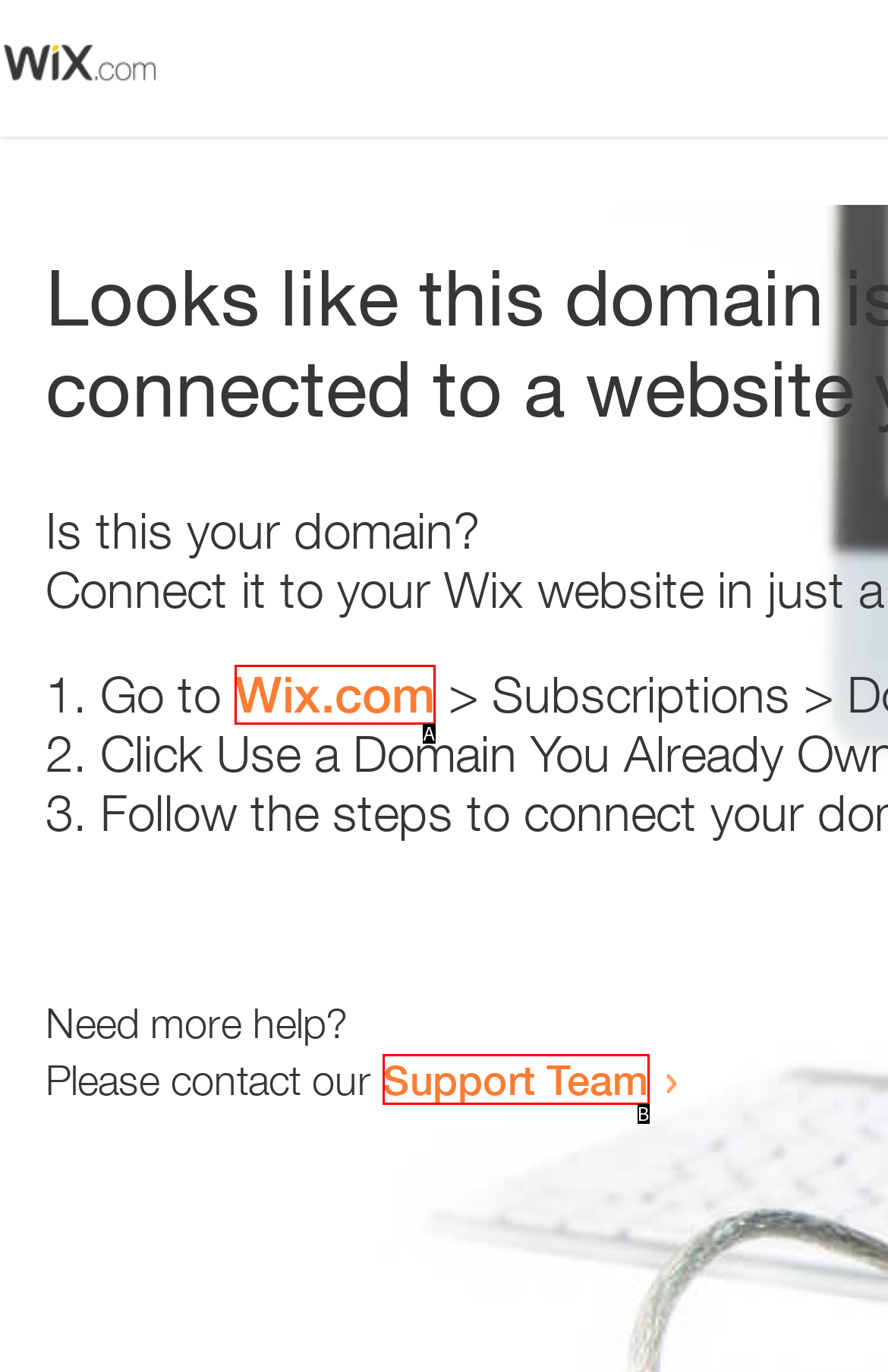Point out the option that best suits the description: Wix.com
Indicate your answer with the letter of the selected choice.

A